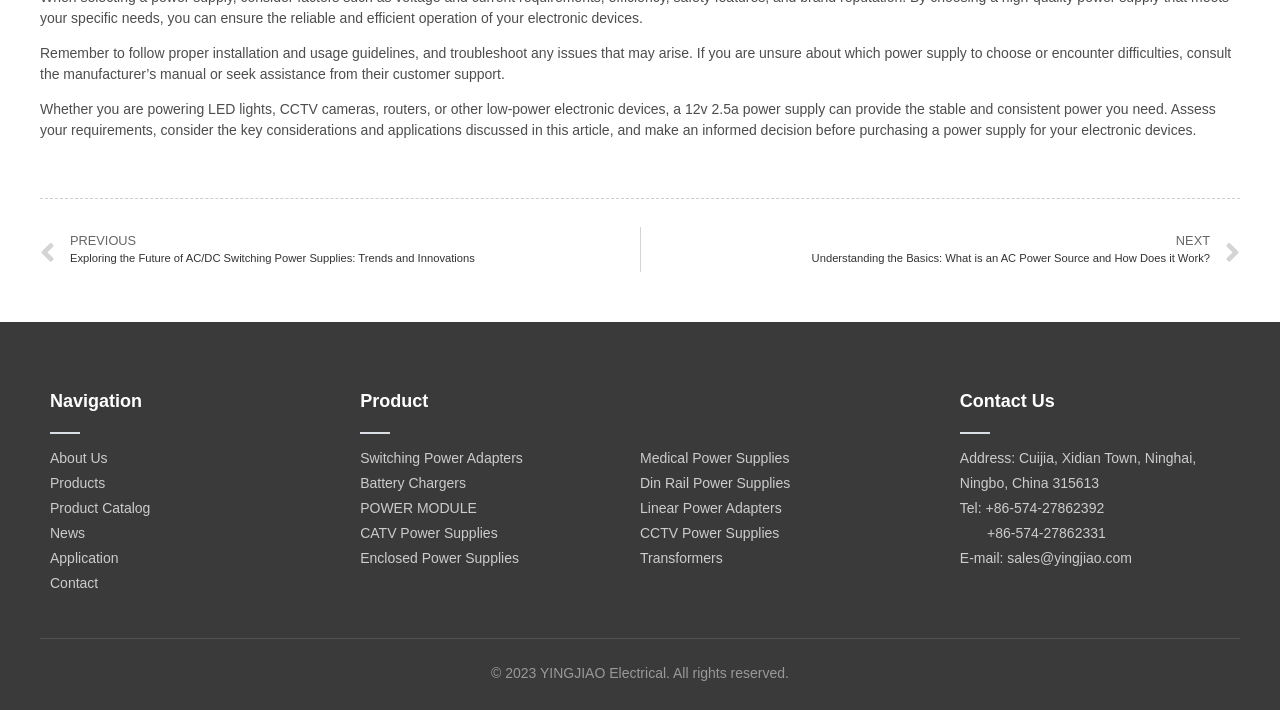What is the email address for the company?
Give a one-word or short phrase answer based on the image.

sales@yingjiao.com